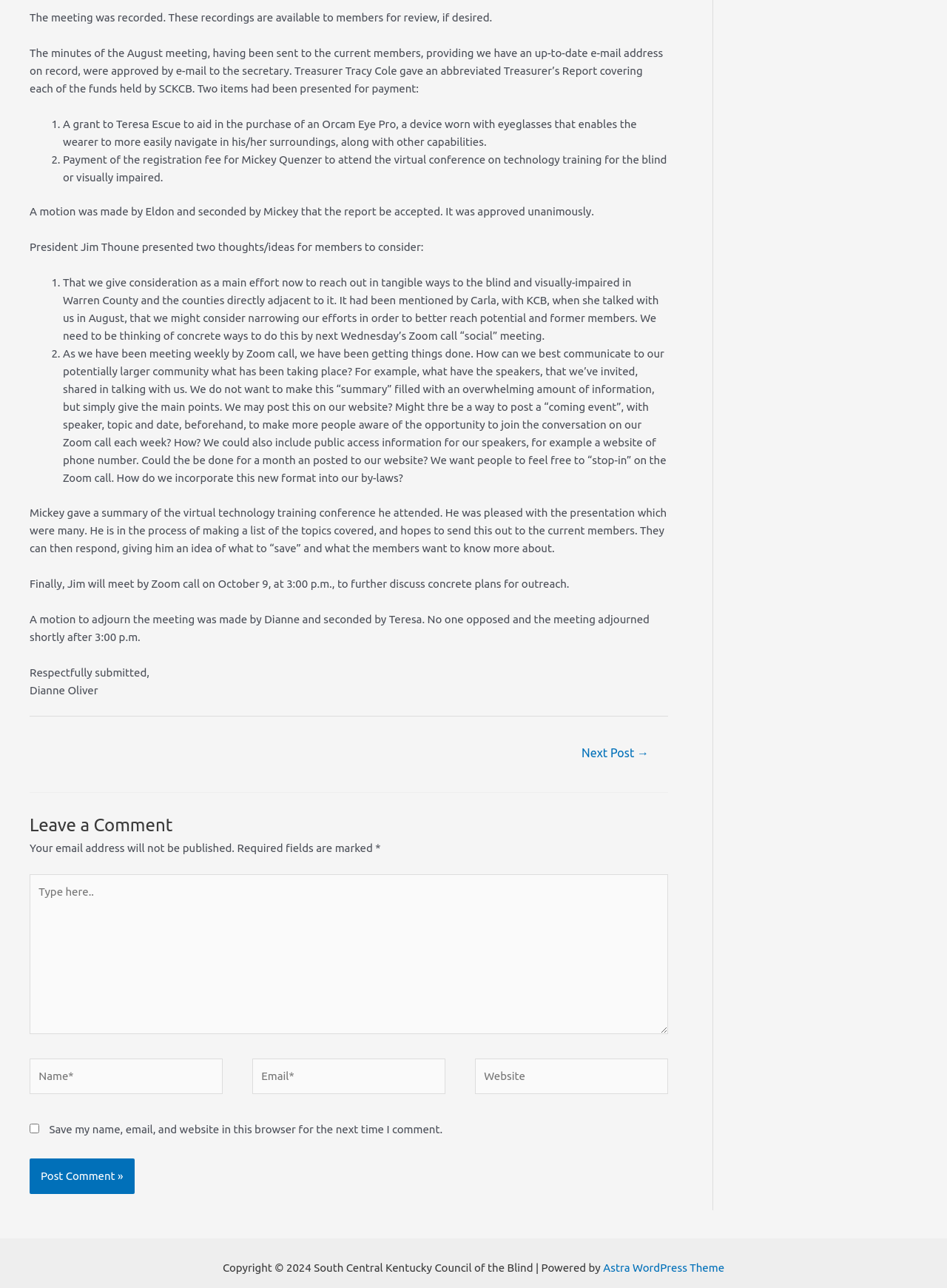Bounding box coordinates are given in the format (top-left x, top-left y, bottom-right x, bottom-right y). All values should be floating point numbers between 0 and 1. Provide the bounding box coordinate for the UI element described as: Astra WordPress Theme

[0.637, 0.979, 0.765, 0.989]